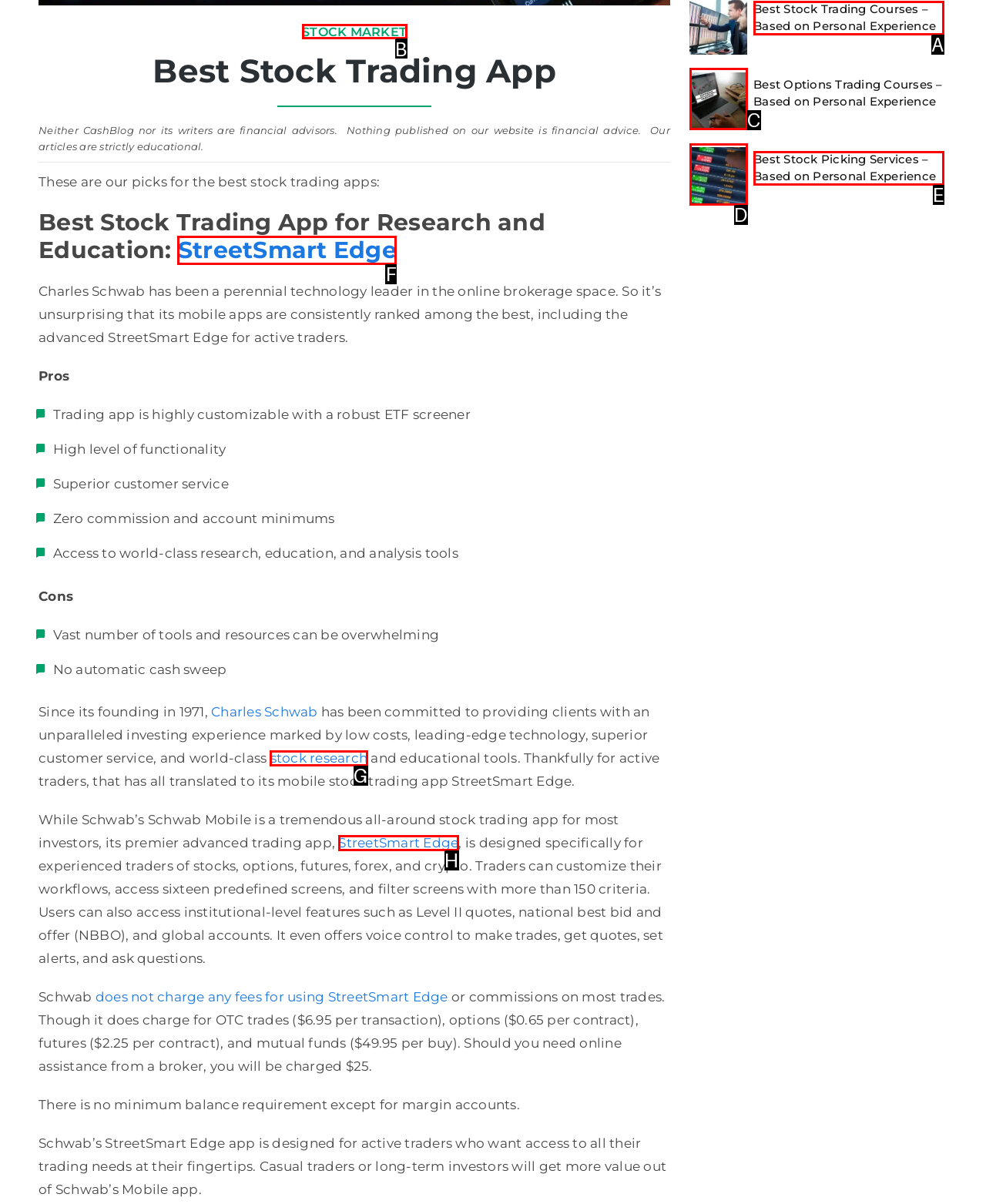Given the description: Founder WordPress Theme, identify the HTML element that corresponds to it. Respond with the letter of the correct option.

None